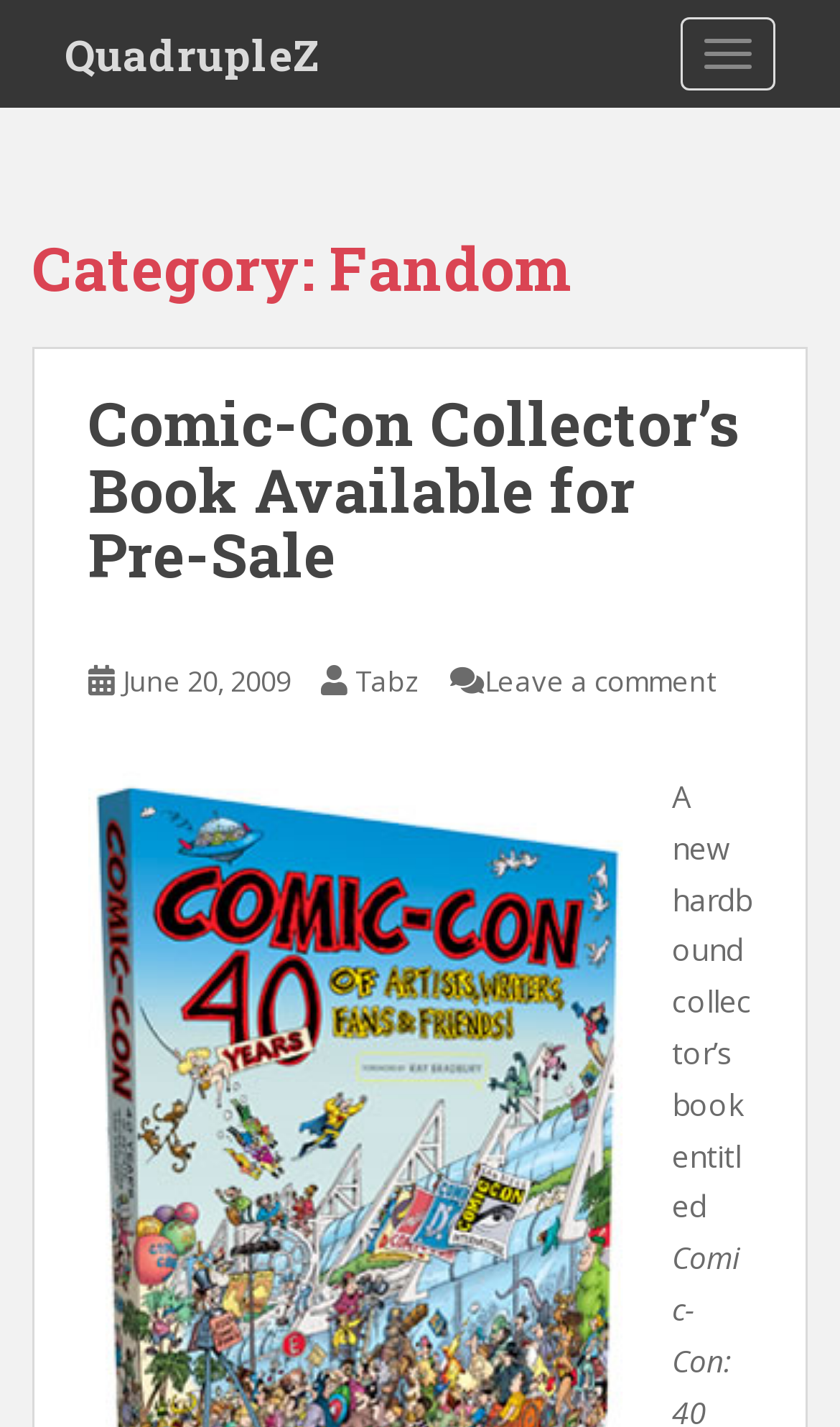Please provide a one-word or short phrase answer to the question:
What is the category of the current page?

Fandom